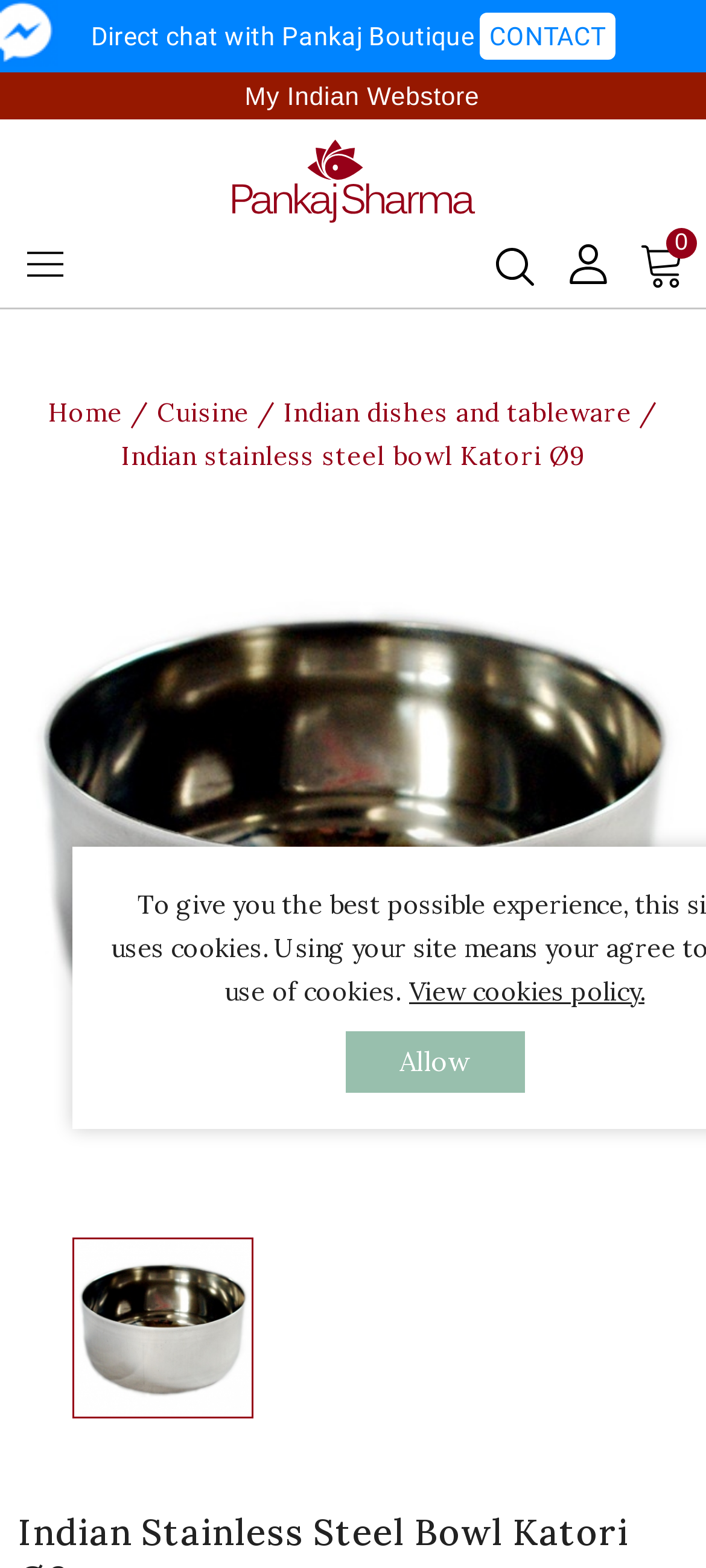Can you specify the bounding box coordinates for the region that should be clicked to fulfill this instruction: "View Indian stainless steel bowl Katori Ø9".

[0.172, 0.28, 0.828, 0.301]